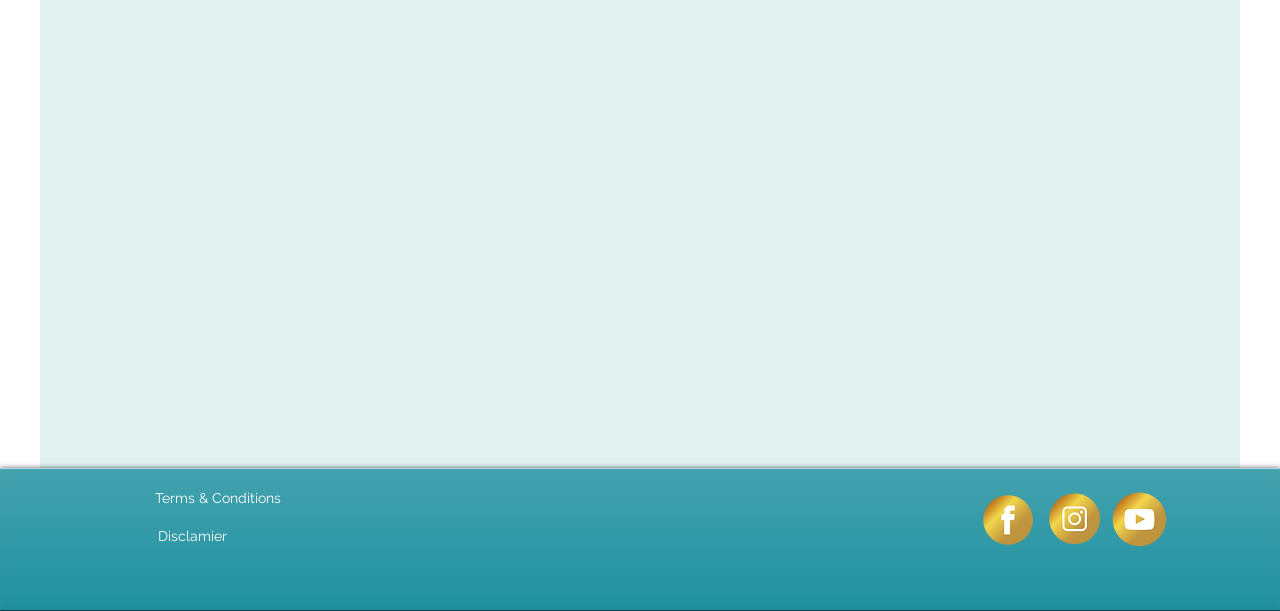Please determine the bounding box coordinates for the UI element described as: "aria-label="%E2%80%94Pngtree%E2%80%94golden%20social"".

[0.817, 0.805, 0.86, 0.895]